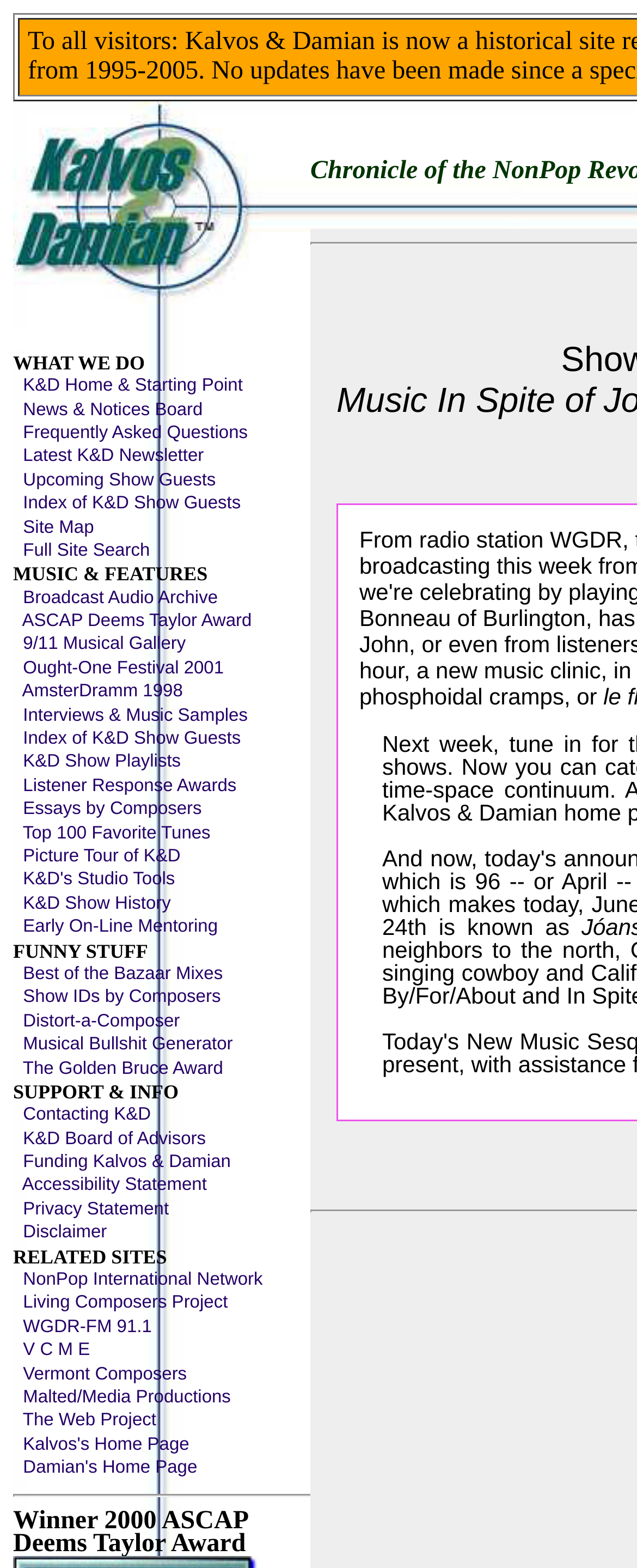How many links are there under 'MUSIC & FEATURES'?
Kindly give a detailed and elaborate answer to the question.

I counted the number of links under the 'MUSIC & FEATURES' category, starting from 'Broadcast Audio Archive' to 'K&D Show Playlists', and found that there are 14 links in total.